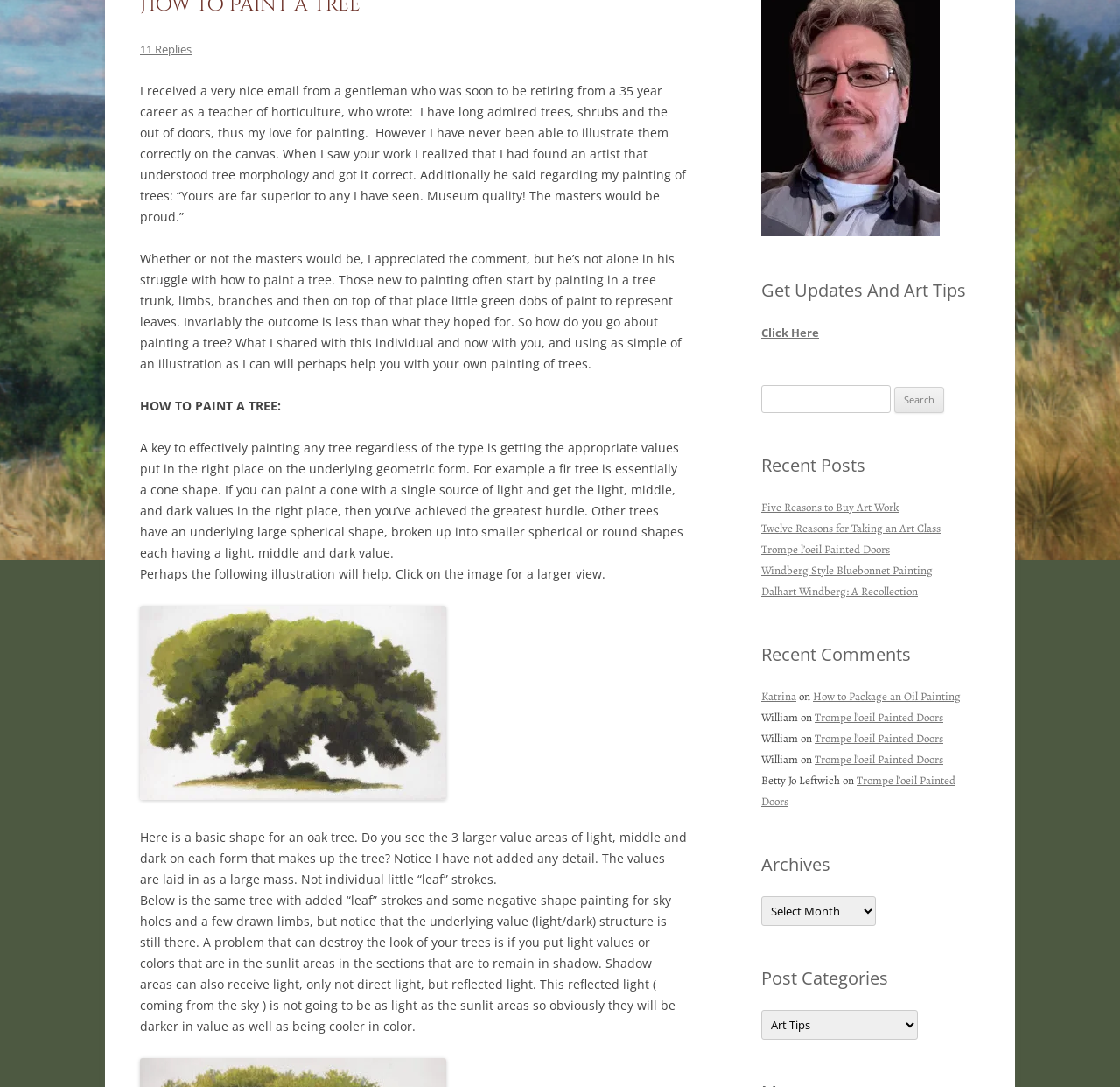Identify the bounding box coordinates for the UI element that matches this description: "Click Here".

[0.68, 0.299, 0.731, 0.313]